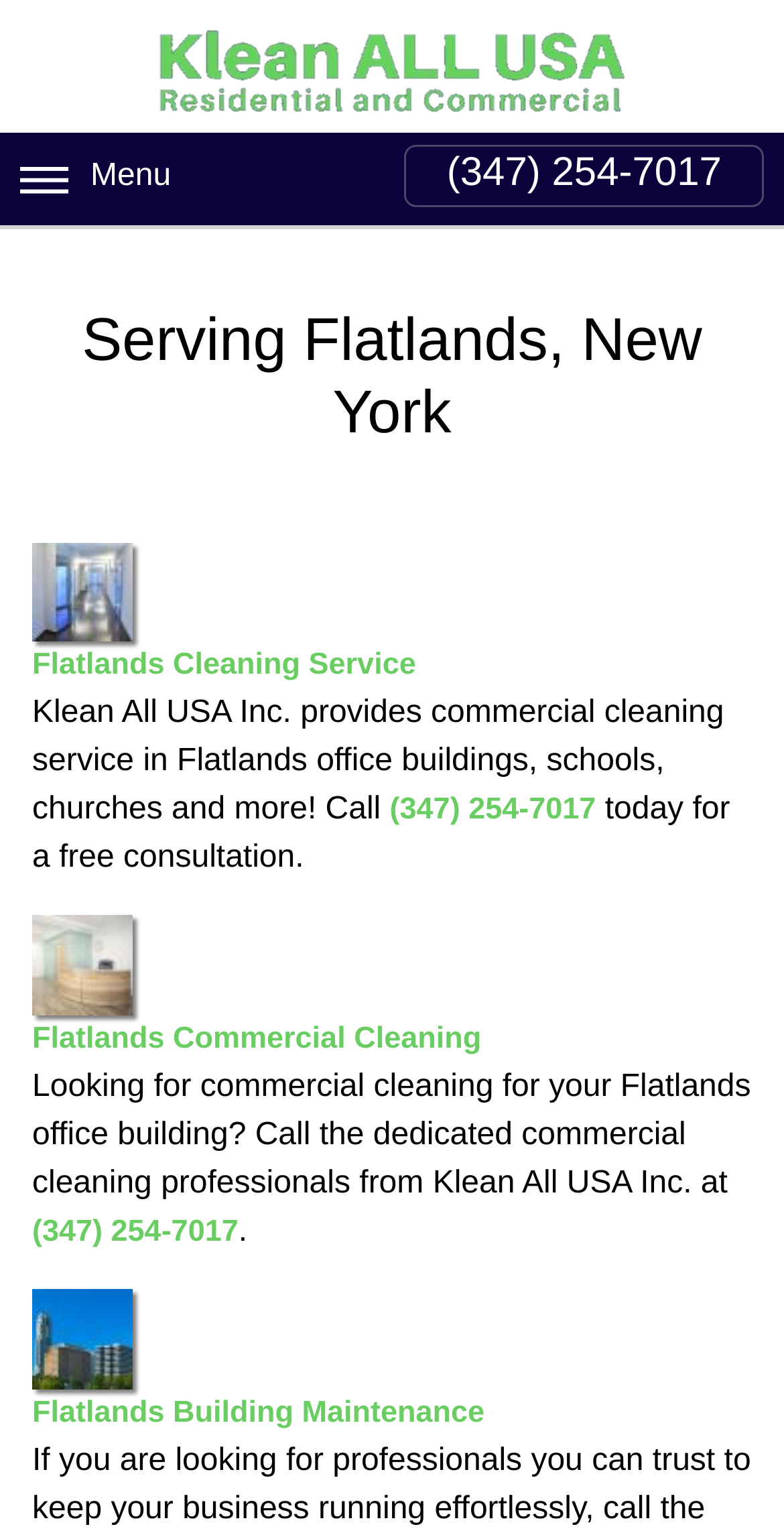Find and extract the text of the primary heading on the webpage.

Serving Flatlands, New York